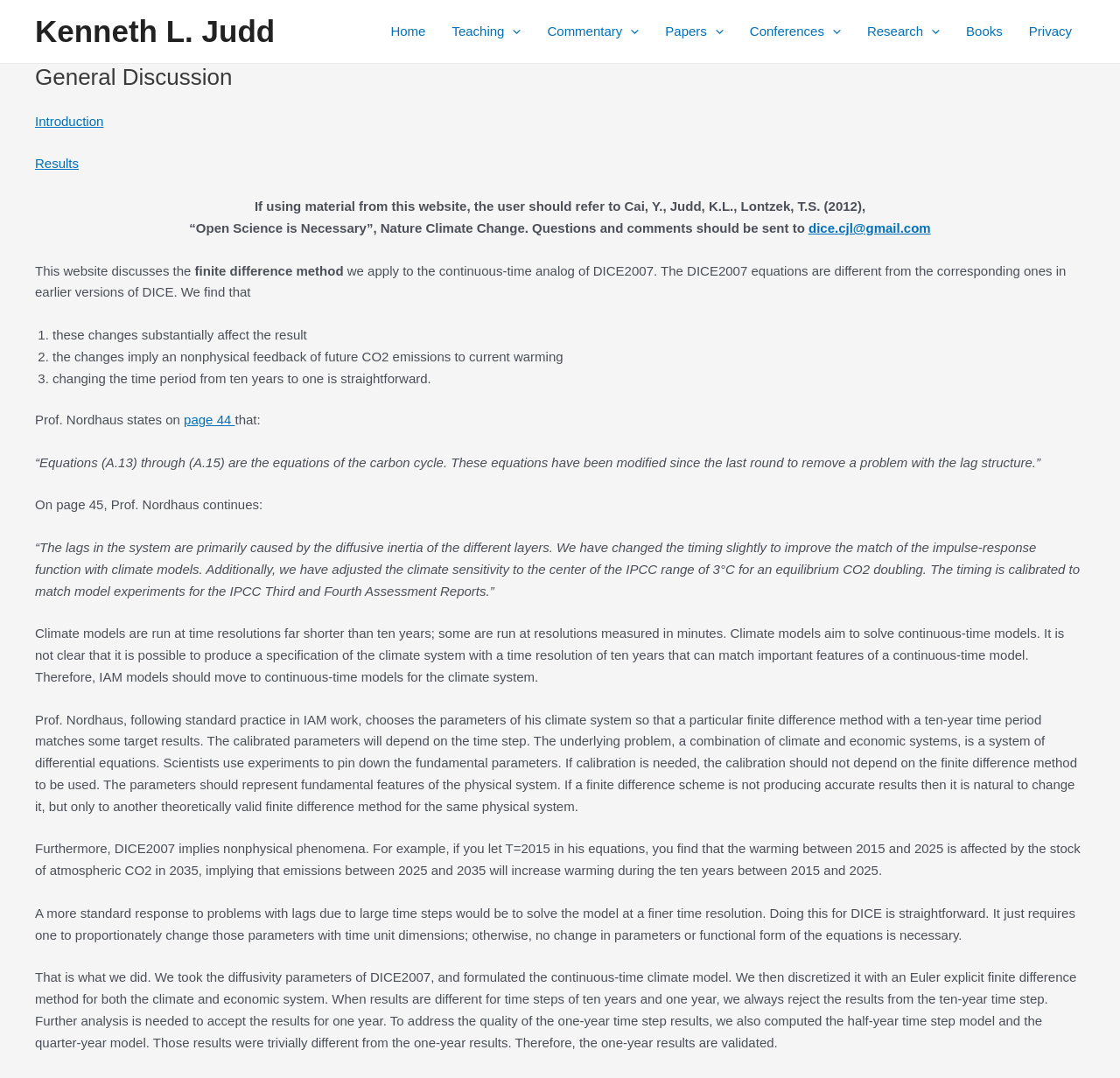Provide the bounding box coordinates in the format (top-left x, top-left y, bottom-right x, bottom-right y). All values are floating point numbers between 0 and 1. Determine the bounding box coordinate of the UI element described as: See All

None